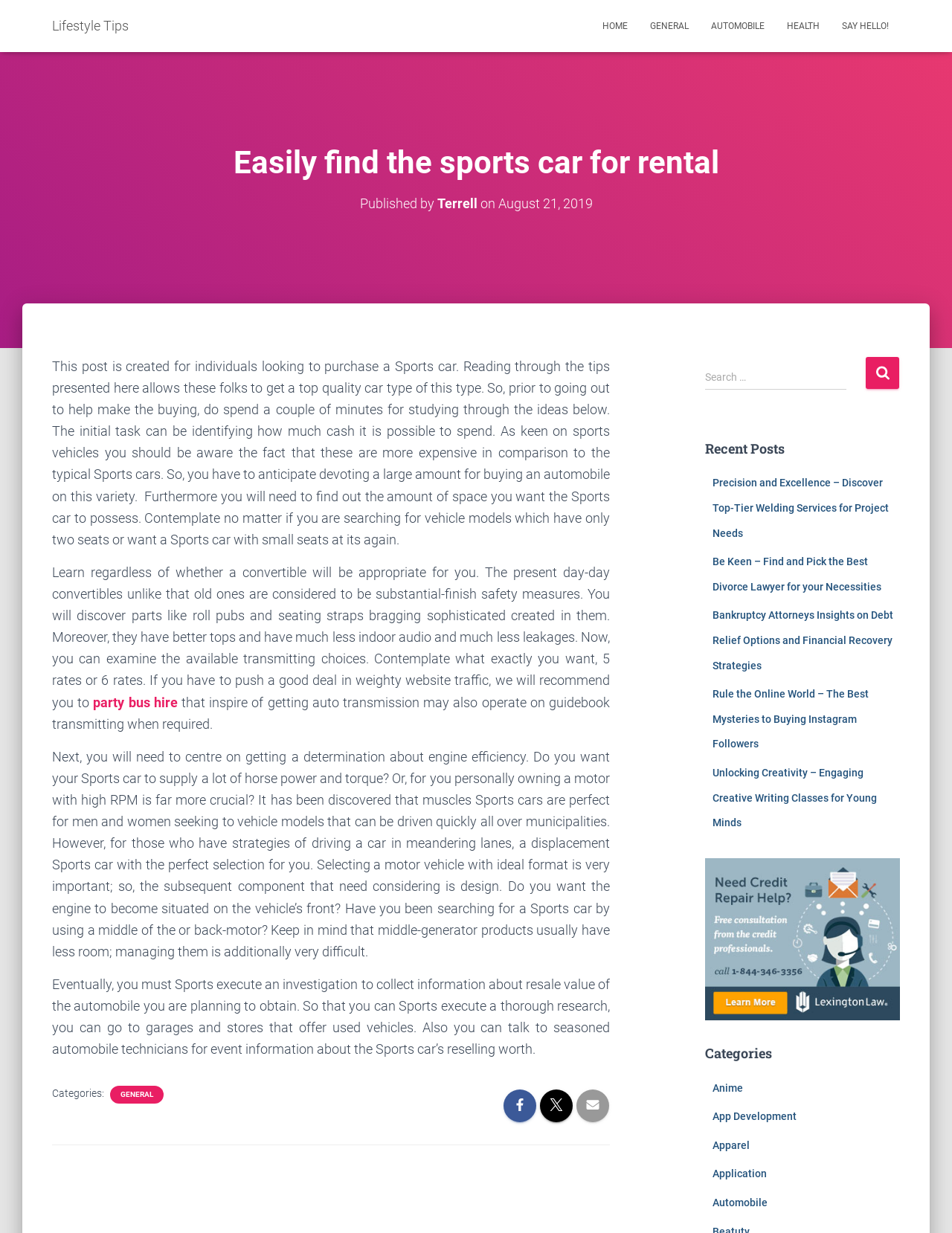Mark the bounding box of the element that matches the following description: "Say Hello!".

[0.873, 0.006, 0.945, 0.036]